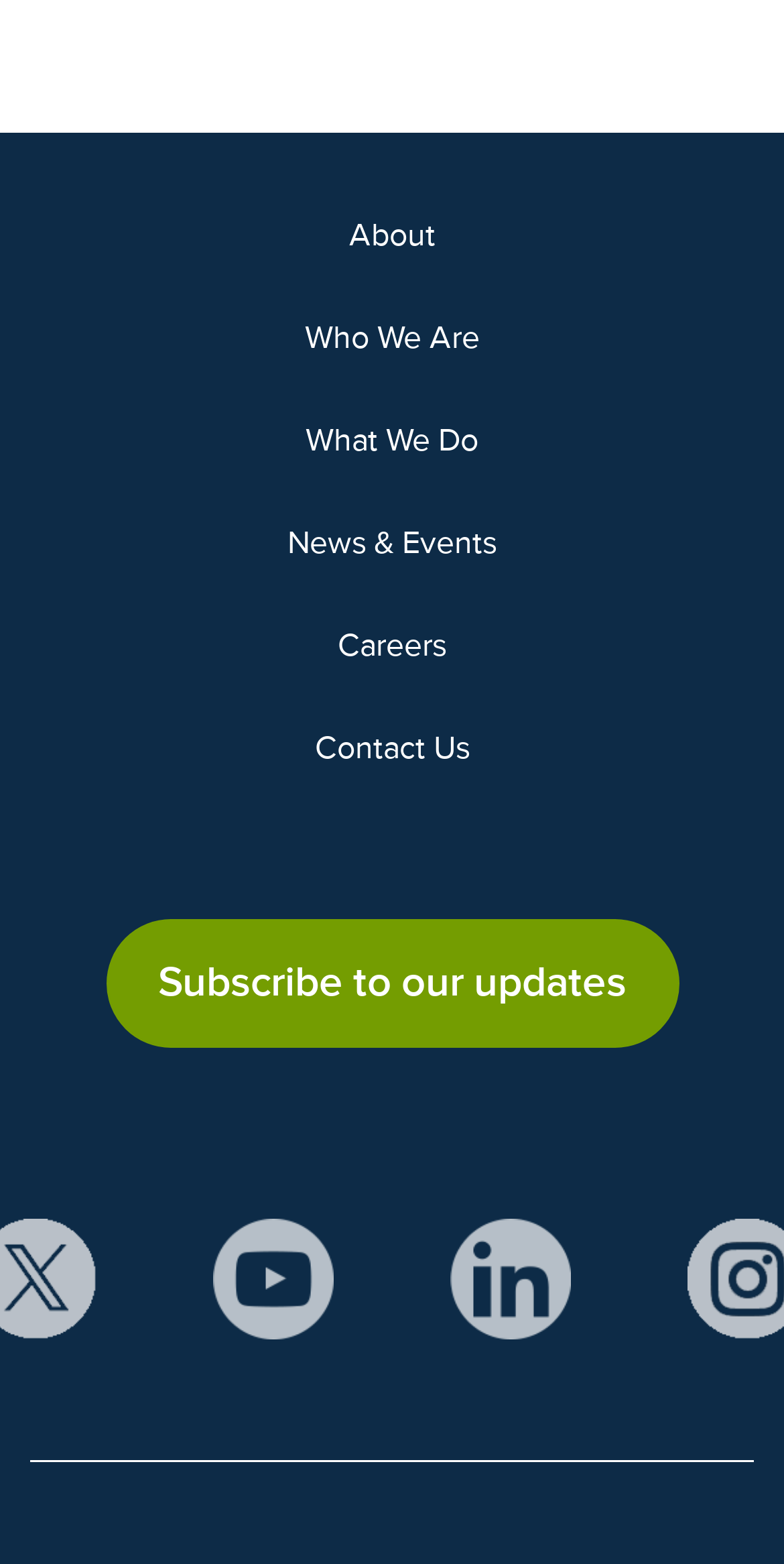What is the position of the 'Careers' link in the top navigation menu?
From the image, respond with a single word or phrase.

5th